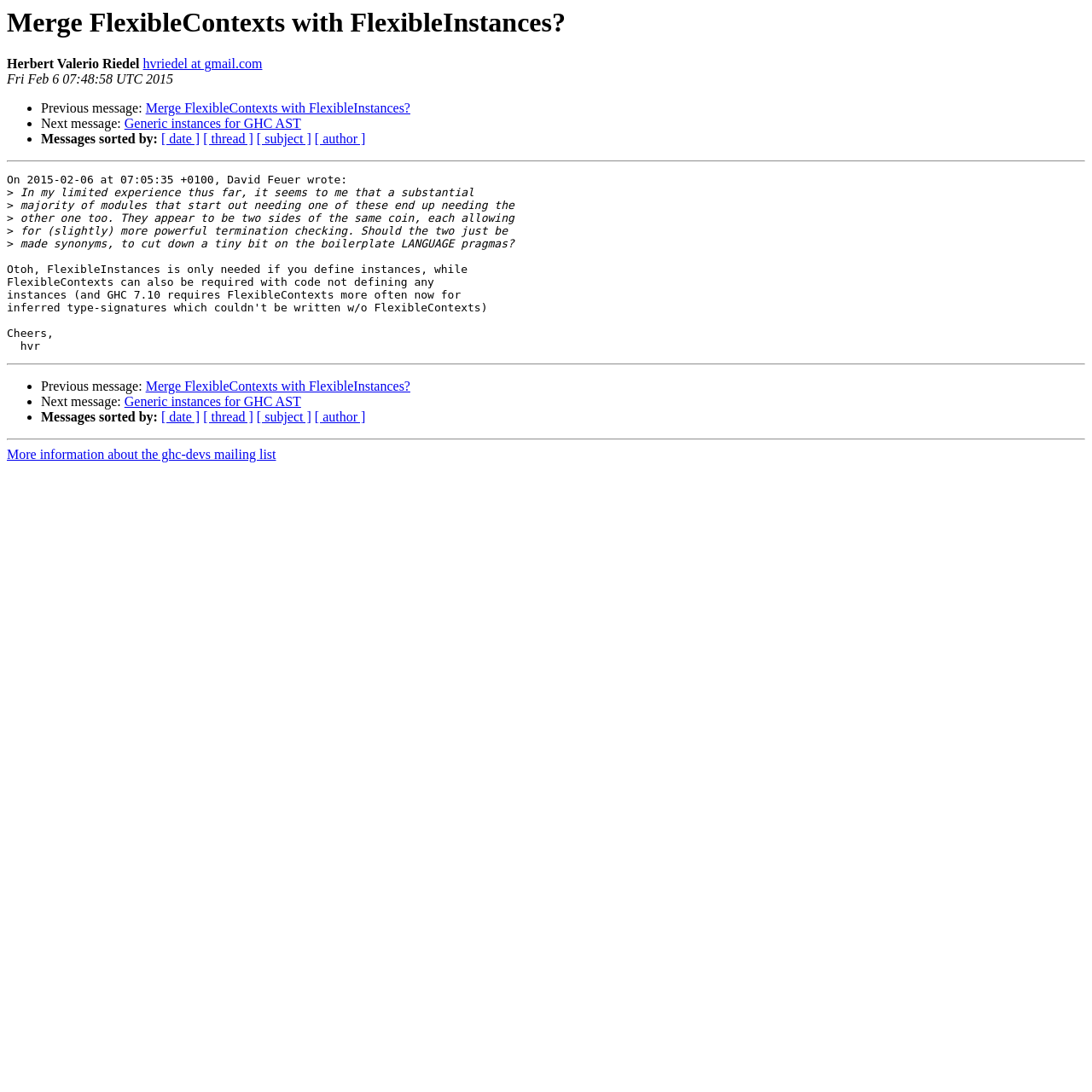Who is the author of the message?
Please look at the screenshot and answer in one word or a short phrase.

David Feuer